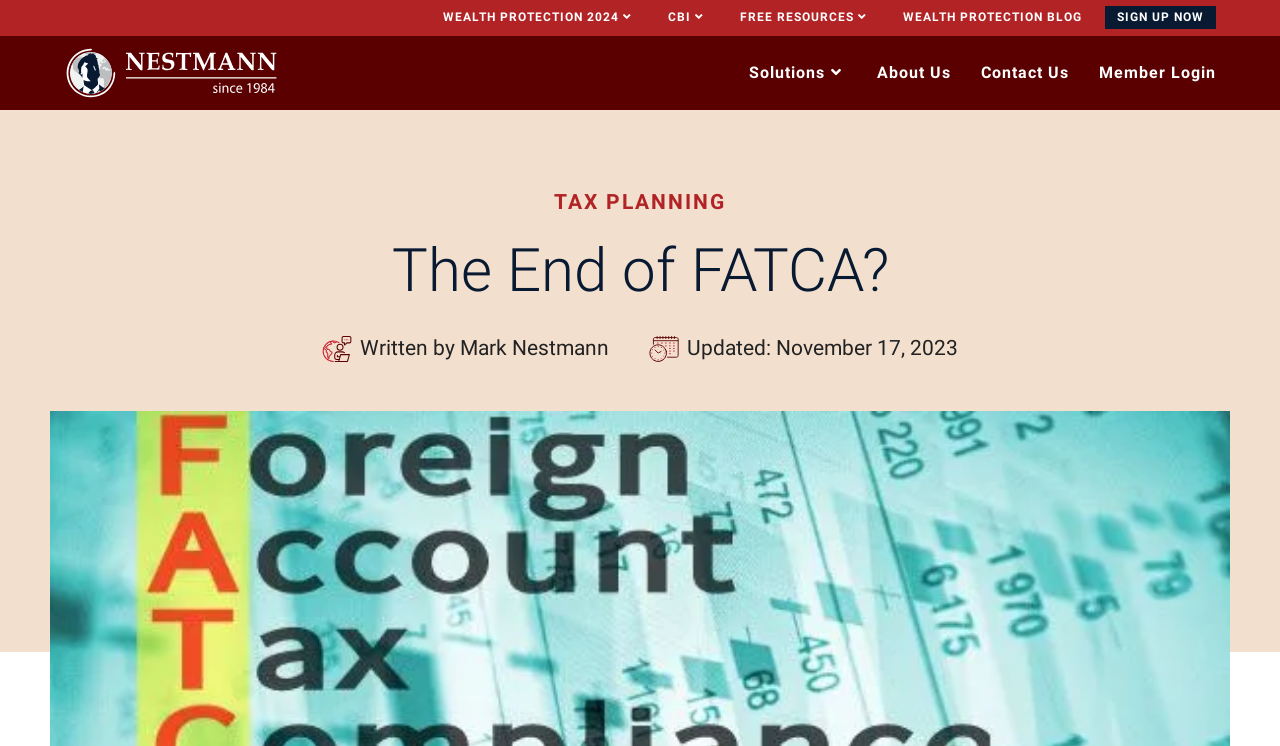Give a one-word or short-phrase answer to the following question: 
When was the article updated?

November 17, 2023